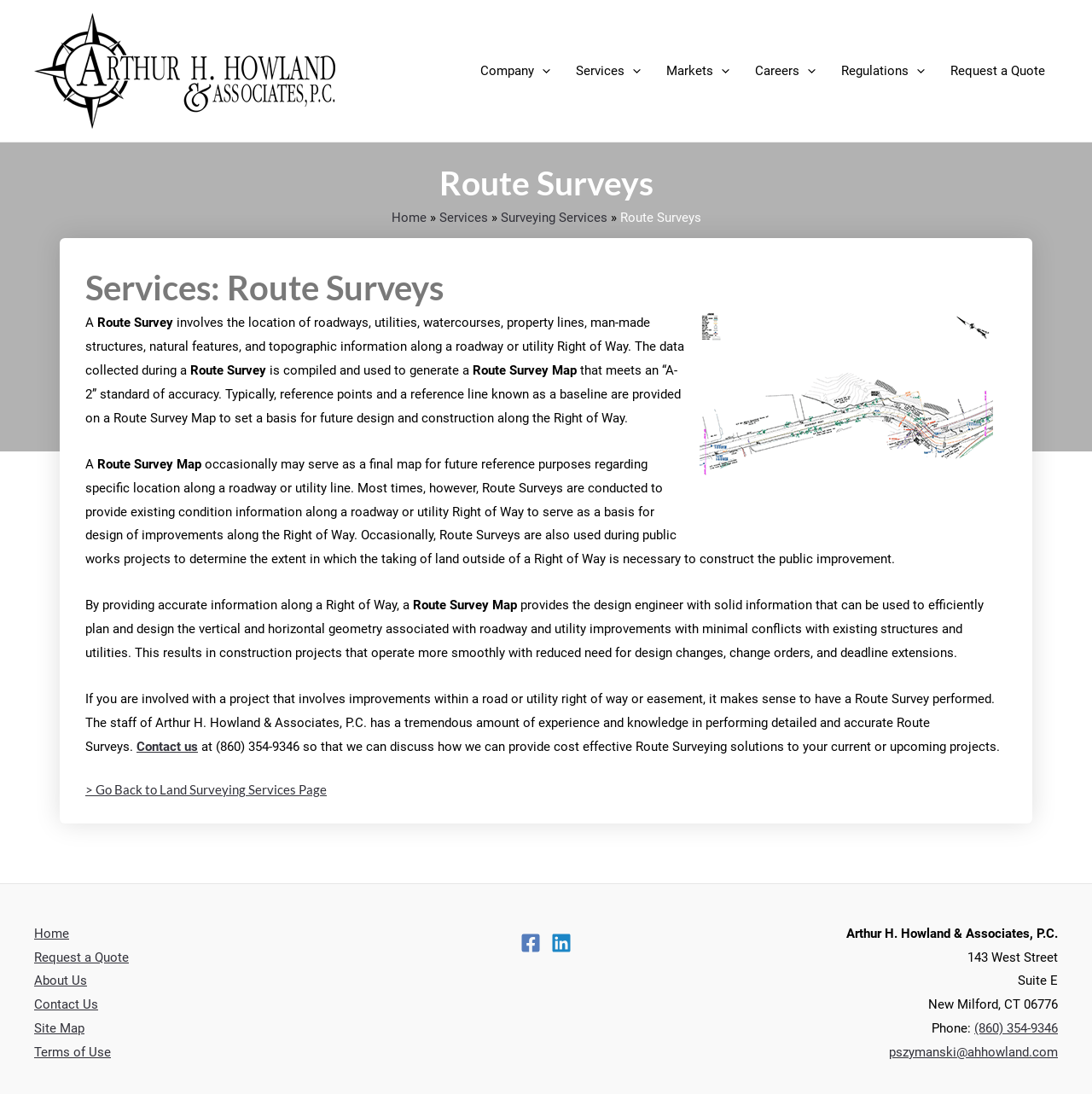Summarize the contents and layout of the webpage in detail.

This webpage is about Arthur H. Howland & Associates, P.C., a company that offers zoning location survey services in western Connecticut. At the top of the page, there is a logo and a navigation menu with links to different sections of the website, including "Company", "Services", "Markets", "Careers", and "Regulations". Below the navigation menu, there is a main content area that displays information about route surveys, a type of surveying service offered by the company.

The main content area is divided into several sections. The first section has a heading "Route Surveys" and provides a brief overview of what a route survey involves. Below this section, there is an image of a route survey, followed by a detailed description of the process and its benefits. The description is divided into several paragraphs, with headings and subheadings that break up the text.

To the right of the main content area, there is a sidebar with links to related pages, including "Home", "Services", and "Contact Us". At the bottom of the page, there is a footer section with contact information, including the company's address, phone number, and email address. There are also links to the company's social media profiles, including Facebook and LinkedIn.

Throughout the page, there are several images, including the company logo, navigation icons, and a route survey image. The layout is clean and organized, with clear headings and concise text that makes it easy to navigate and understand the content.